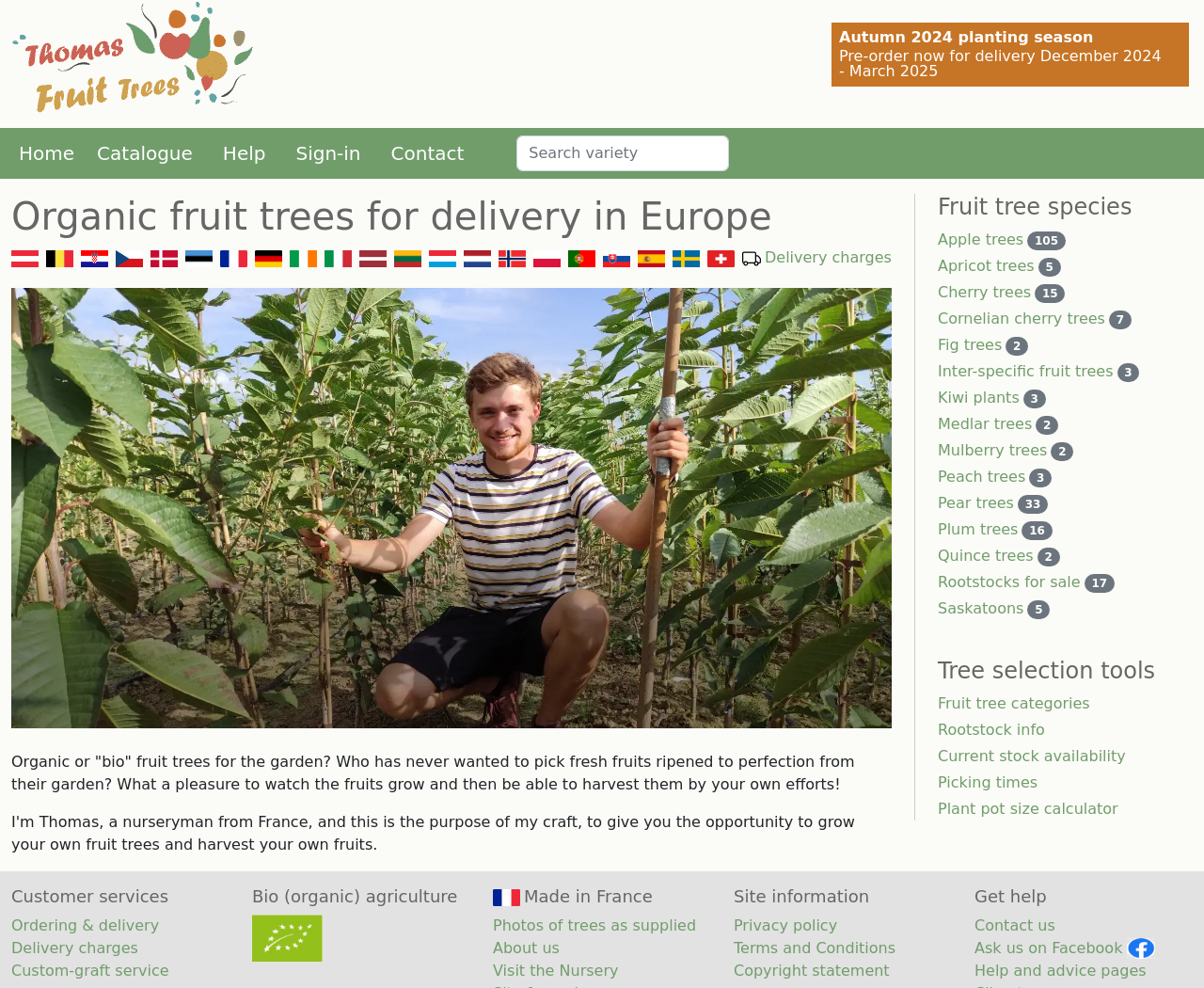Please determine the bounding box coordinates of the area that needs to be clicked to complete this task: 'Read about our organic nursery certification'. The coordinates must be four float numbers between 0 and 1, formatted as [left, top, right, bottom].

[0.209, 0.939, 0.268, 0.957]